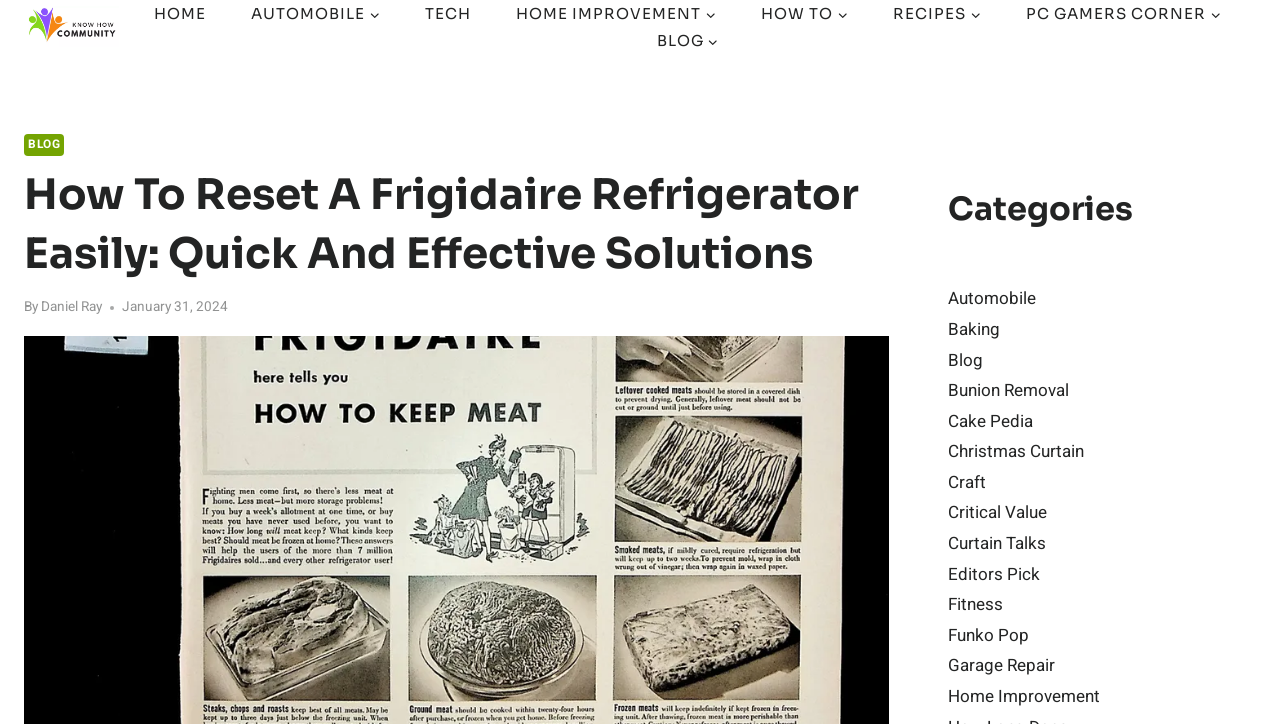Please locate the bounding box coordinates for the element that should be clicked to achieve the following instruction: "read the blog post". Ensure the coordinates are given as four float numbers between 0 and 1, i.e., [left, top, right, bottom].

[0.019, 0.23, 0.694, 0.392]